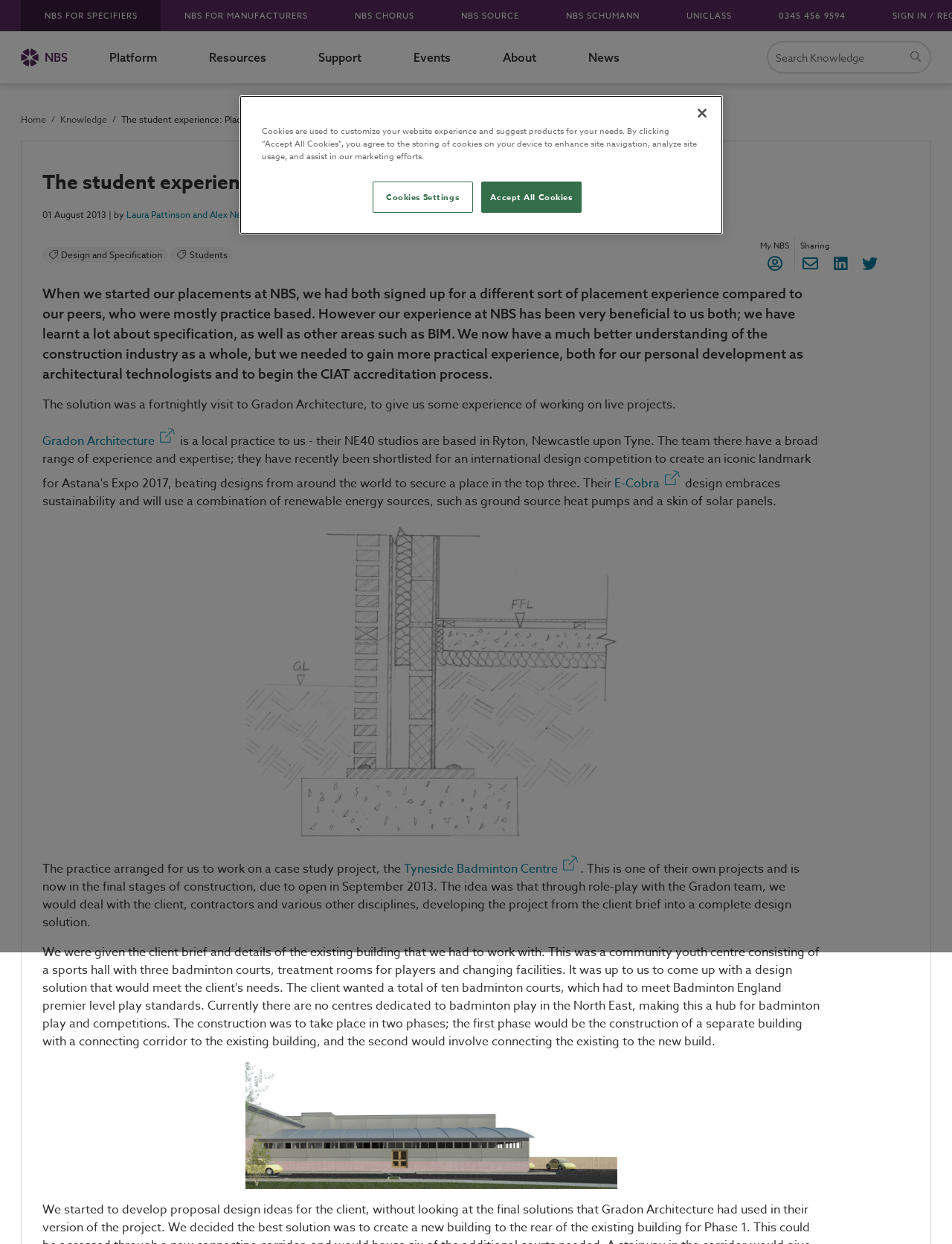Identify the bounding box coordinates of the section that should be clicked to achieve the task described: "View the Tyneside Badminton Centre project".

[0.424, 0.691, 0.589, 0.706]